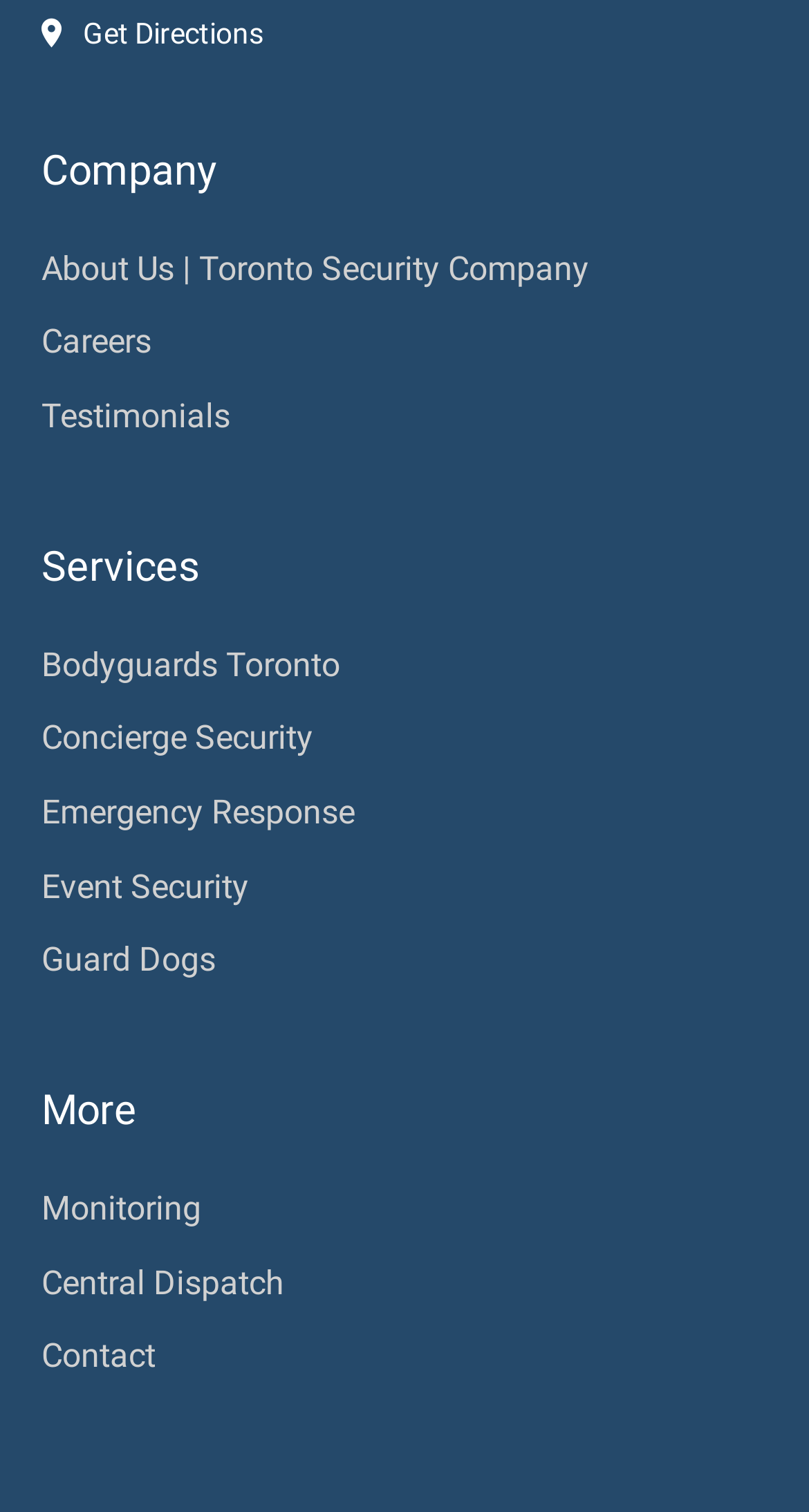Using the details in the image, give a detailed response to the question below:
What is the company's main service?

Based on the webpage, the company's main service is security, as indicated by the various links under the 'Services' heading, such as 'Bodyguards Toronto', 'Concierge Security', and 'Event Security'.